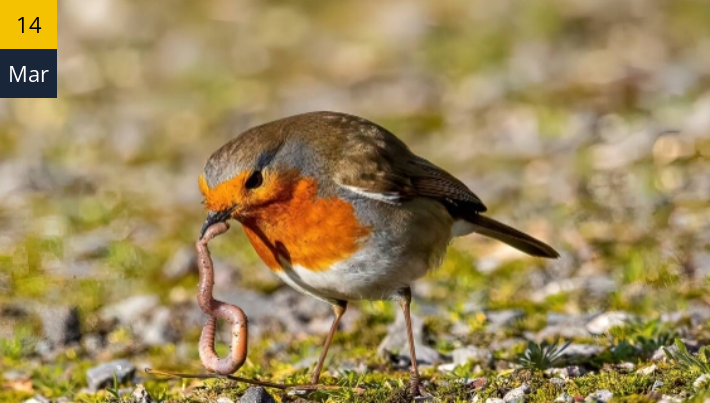What is the concern raised by the decline of earthworms?
Please respond to the question with a detailed and well-explained answer.

The decline of earthworms raises concerns about soil health and the broader ecological consequences, as earthworms play a crucial role in enriching soil, which in turn supports various plant and animal life, including this robin.